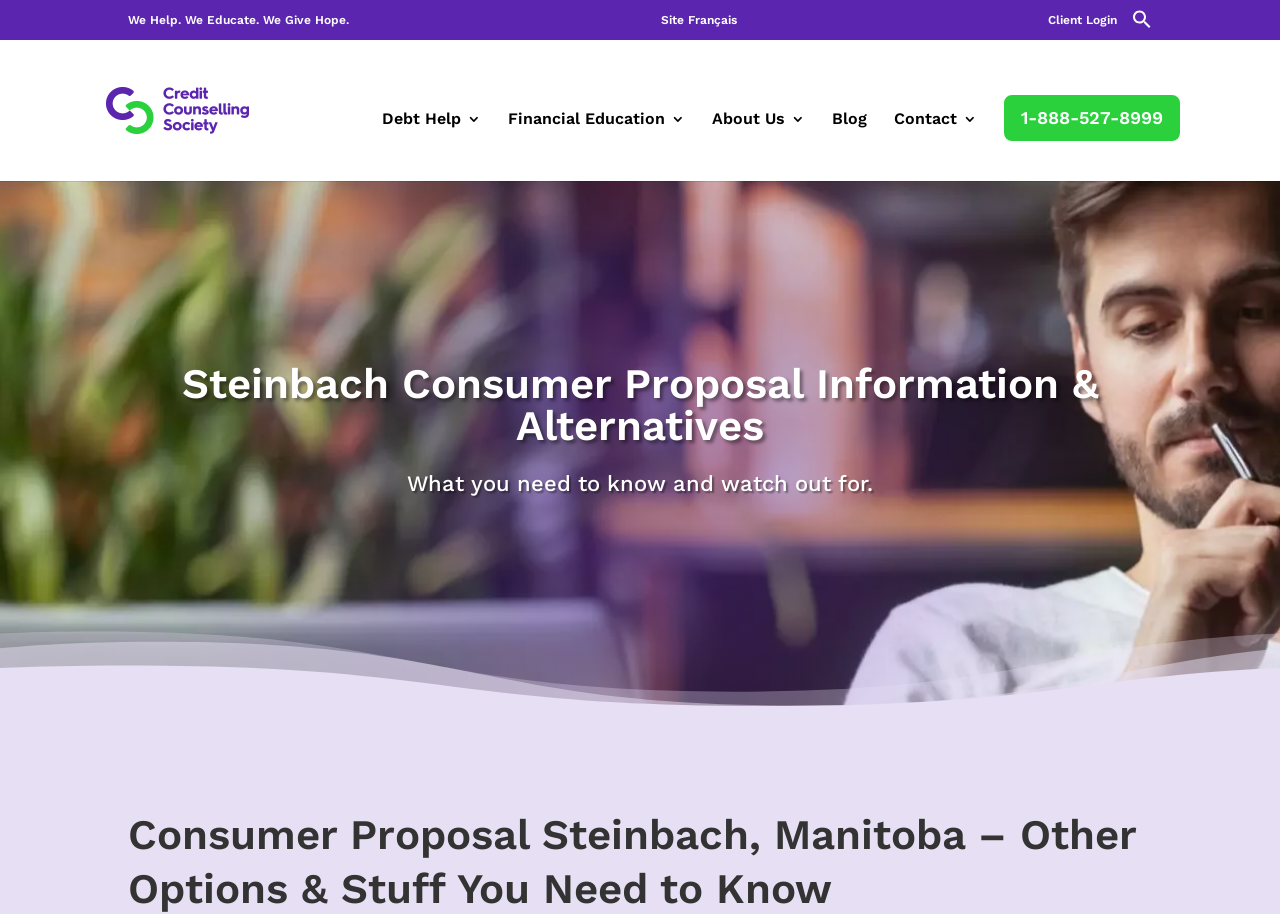Determine which piece of text is the heading of the webpage and provide it.

Consumer Proposal Steinbach, Manitoba – Other Options & Stuff You Need to Know